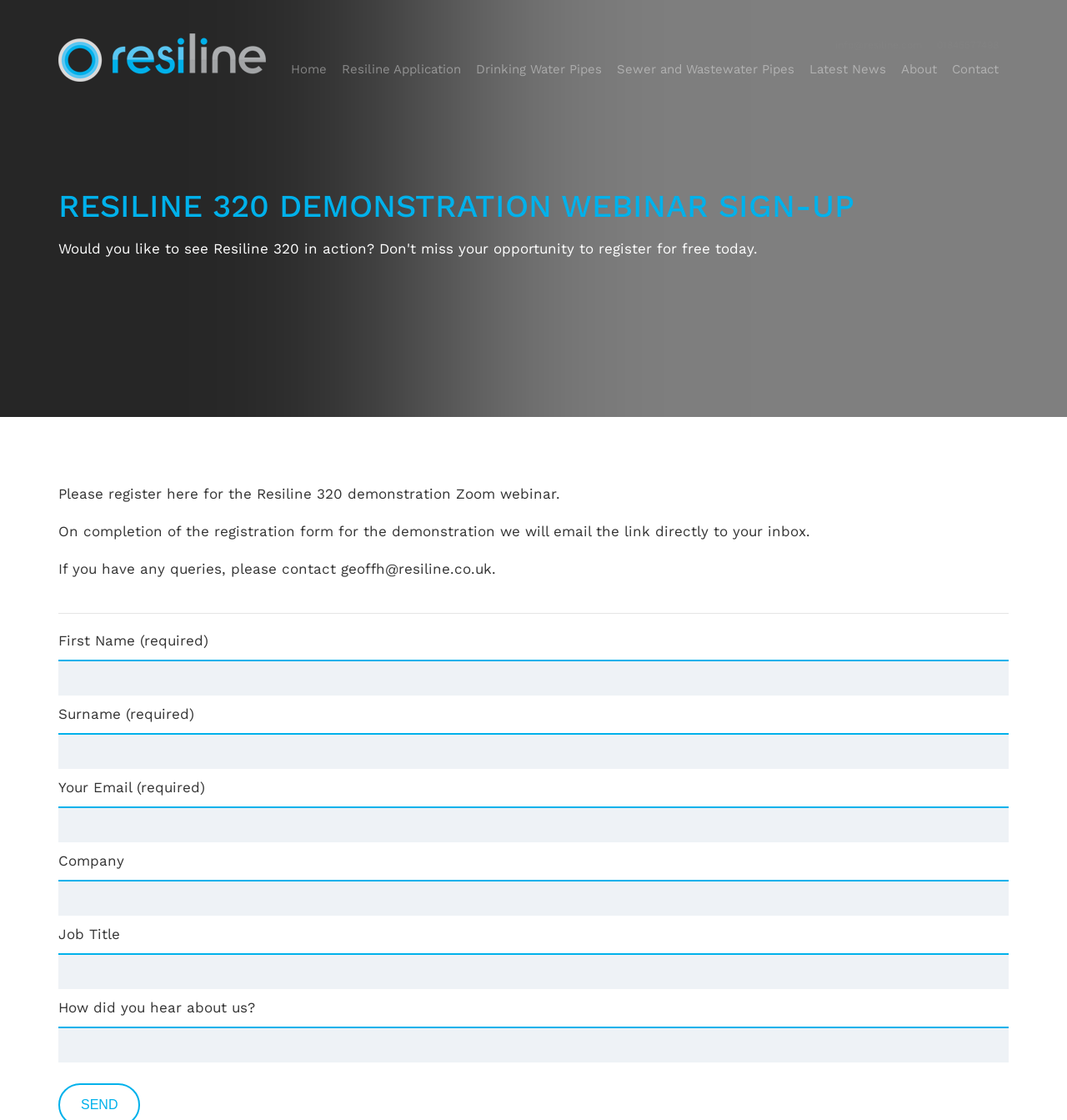What is the required information to register for the webinar?
Answer the question with a single word or phrase derived from the image.

First Name, Surname, Email